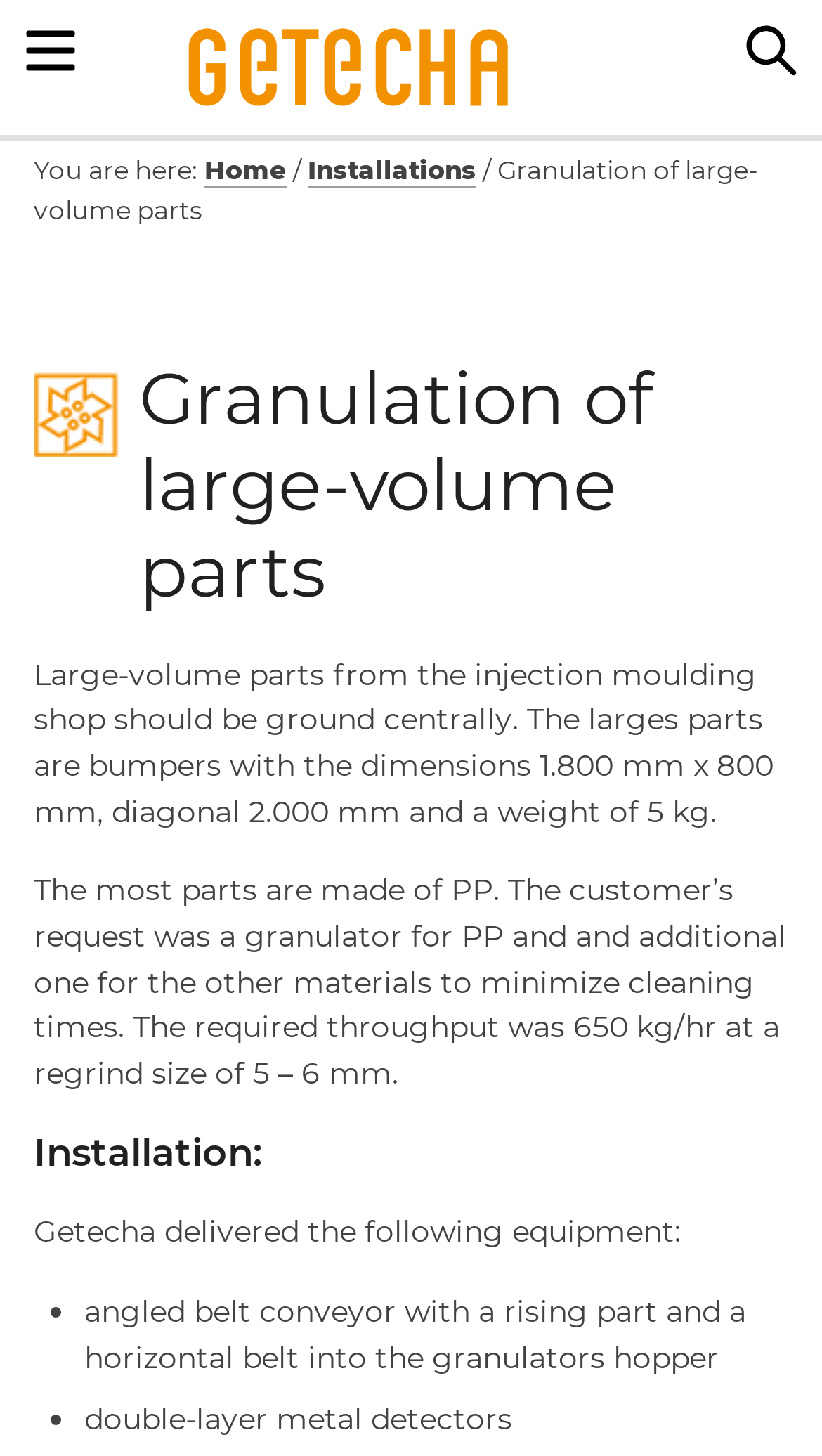With reference to the image, please provide a detailed answer to the following question: What type of conveyor is delivered by Getecha?

According to the webpage, Getecha delivered an 'angled belt conveyor with a rising part and a horizontal belt into the granulators hopper' which is mentioned in the list of equipment delivered by Getecha.